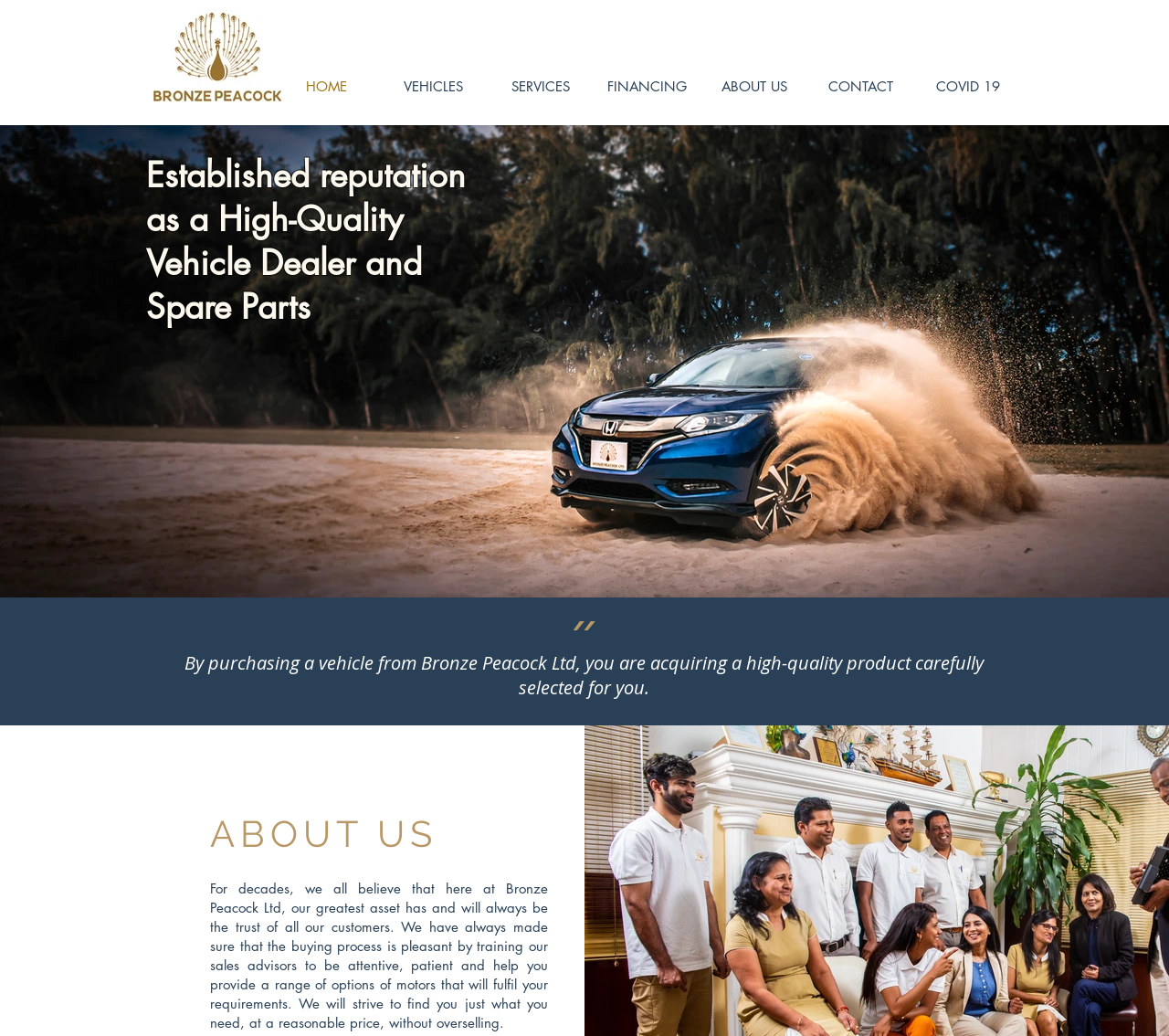What is the purpose of the company?
Refer to the image and provide a one-word or short phrase answer.

Vehicle dealer and spare parts